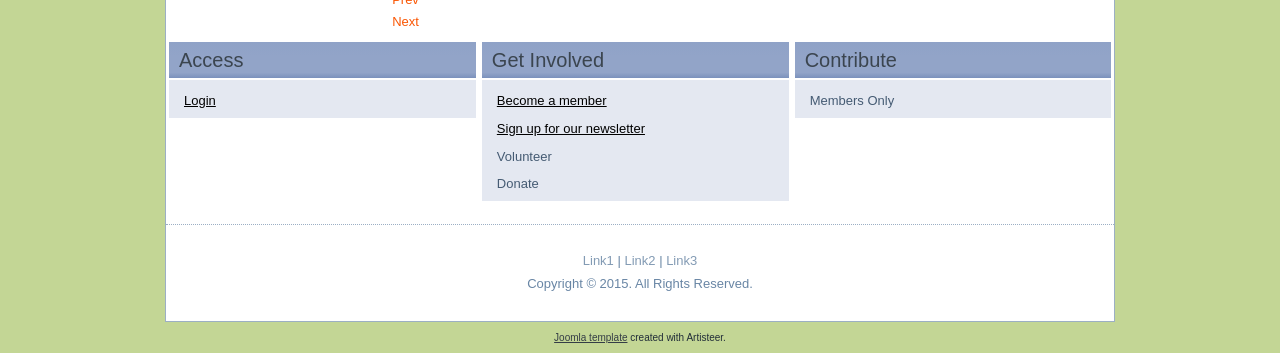Respond with a single word or phrase to the following question: How many links are in the footer section?

4